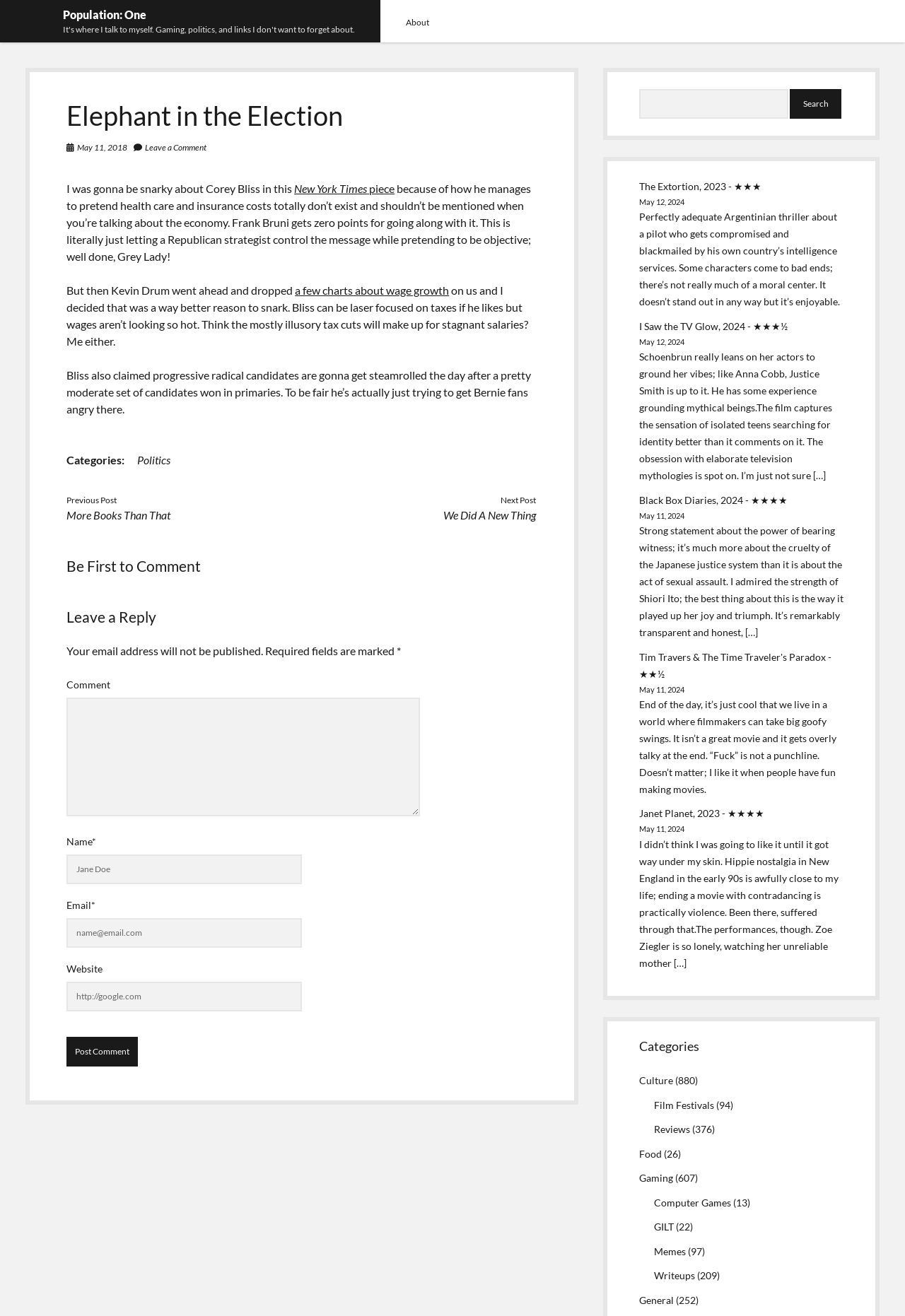Determine the bounding box coordinates of the clickable element necessary to fulfill the instruction: "Click the 'Post Comment' button". Provide the coordinates as four float numbers within the 0 to 1 range, i.e., [left, top, right, bottom].

[0.074, 0.788, 0.152, 0.81]